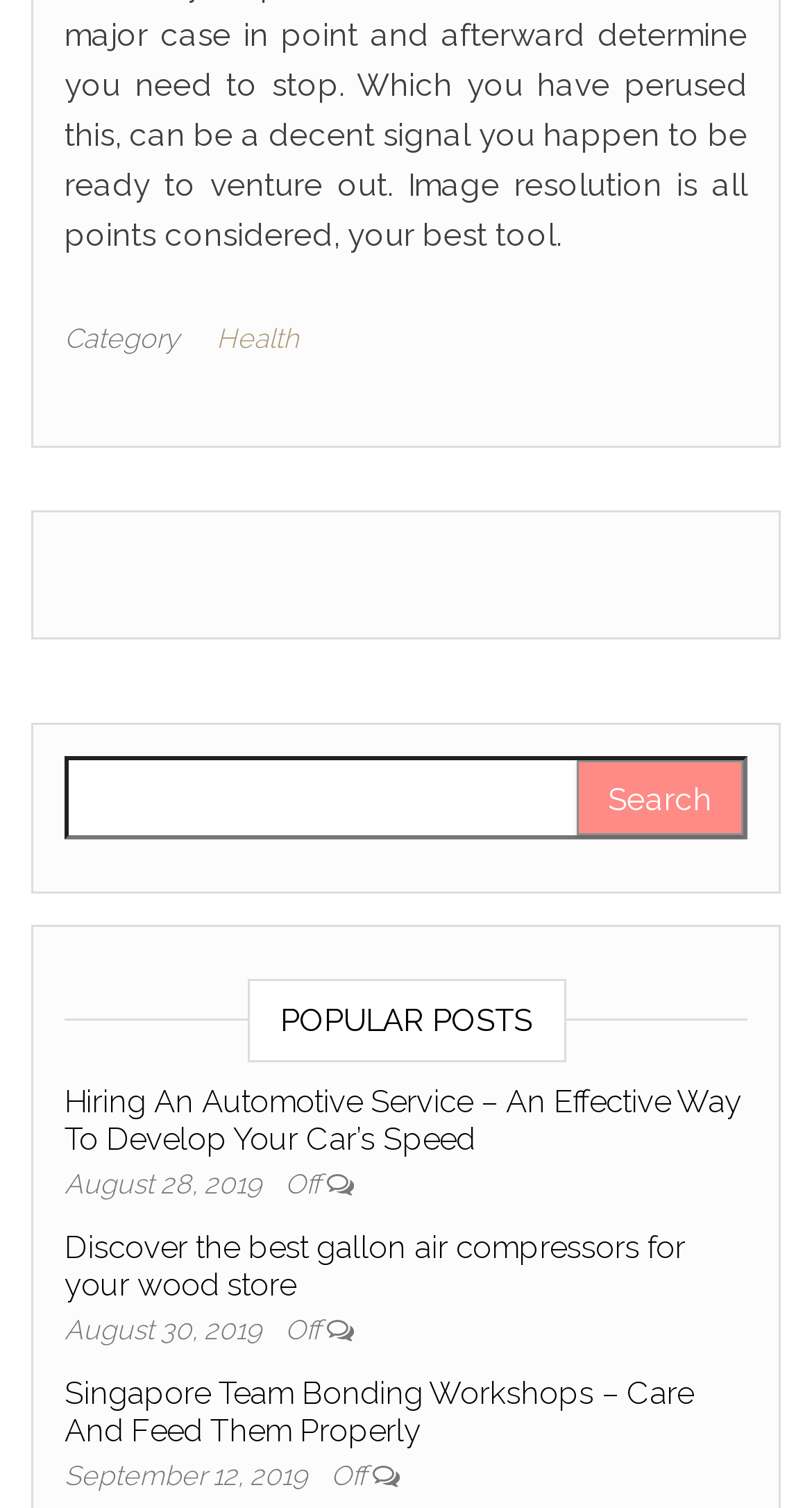How many popular posts are displayed?
Based on the screenshot, answer the question with a single word or phrase.

3